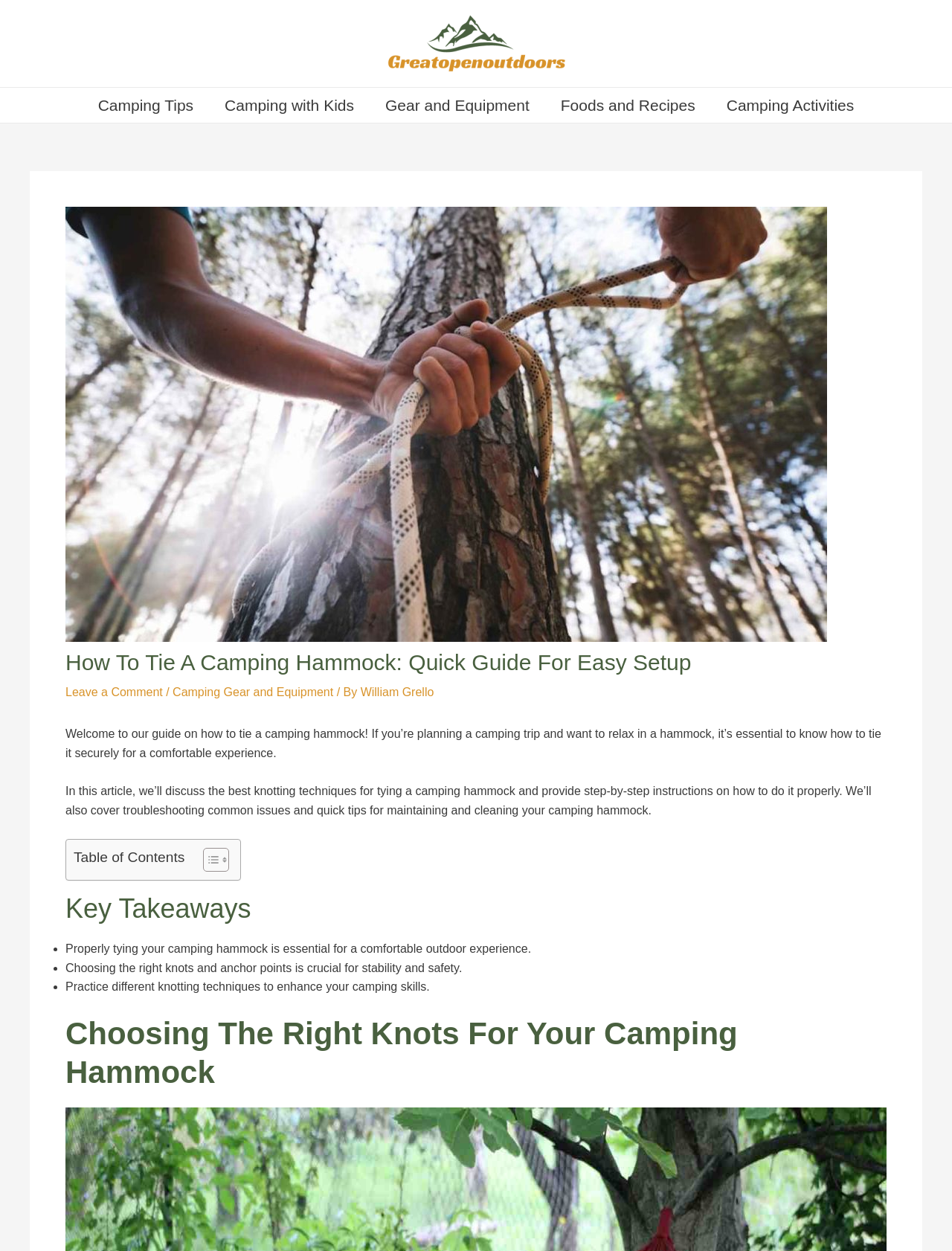Locate the bounding box coordinates of the region to be clicked to comply with the following instruction: "Click on the 'Camping Tips' link". The coordinates must be four float numbers between 0 and 1, in the form [left, top, right, bottom].

[0.086, 0.07, 0.22, 0.098]